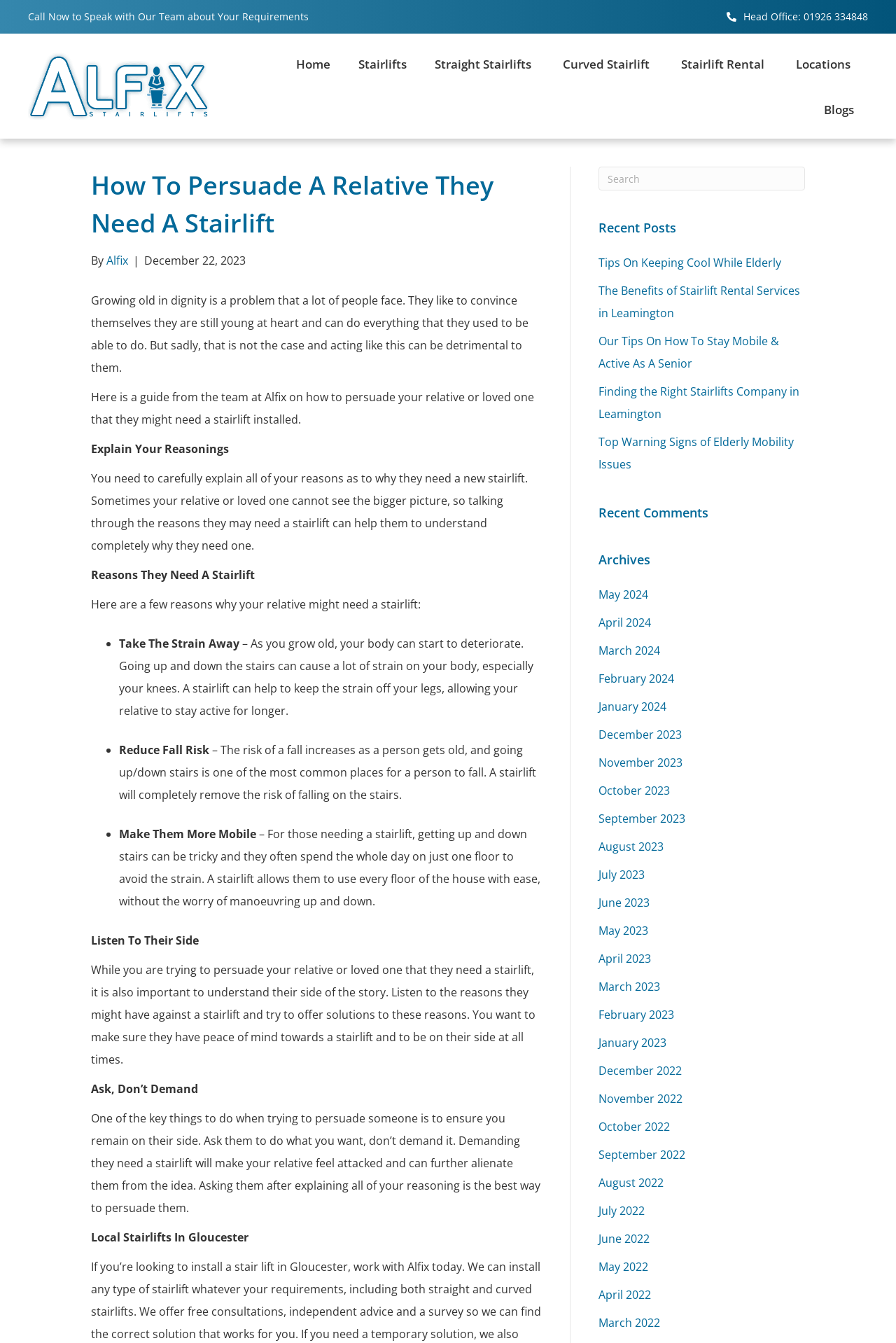What is the date mentioned in the article?
Please give a detailed and elaborate explanation in response to the question.

The date 'December 22, 2023' is mentioned in the article, specifically below the main heading 'How To Persuade A Relative They Need A Stairlift'.